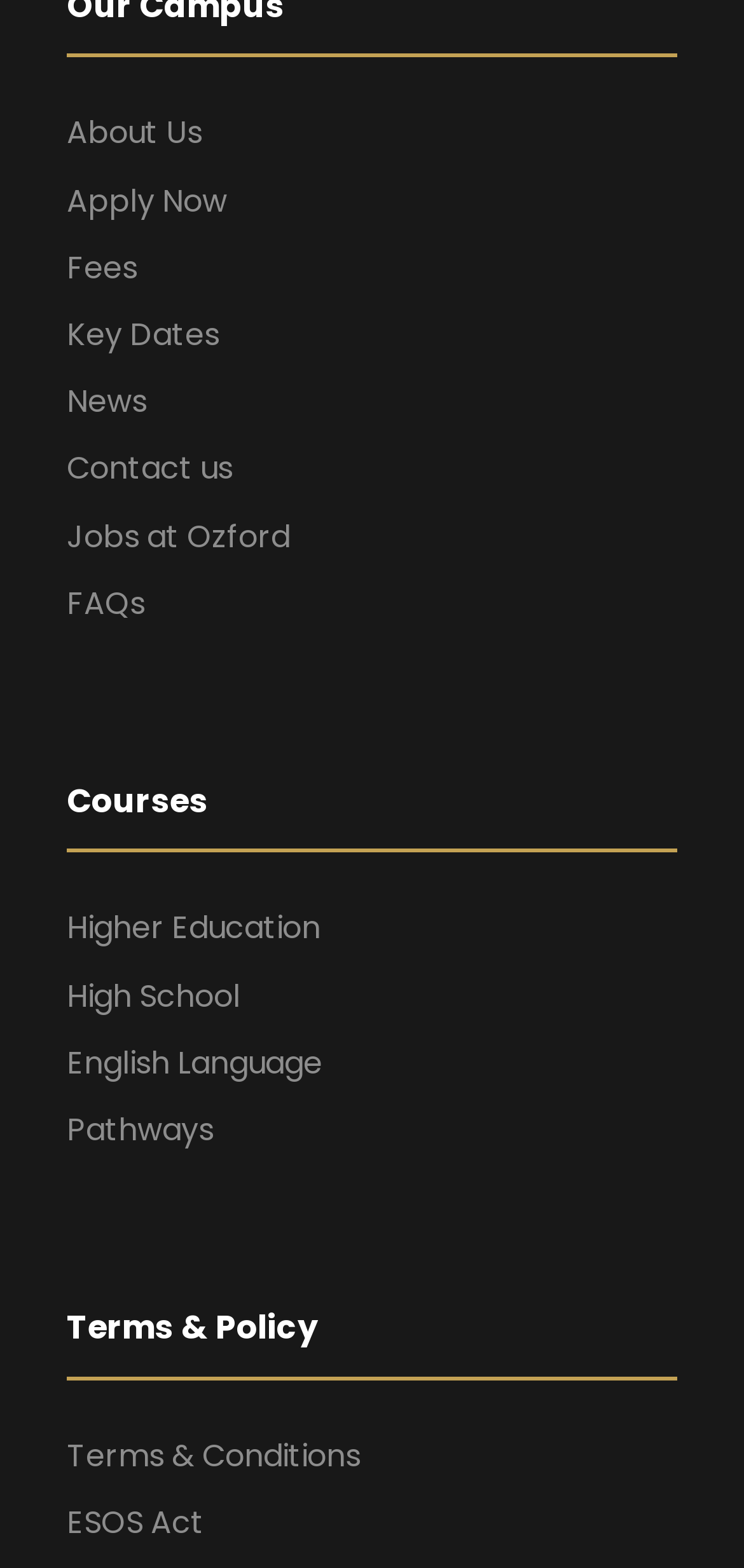Provide a brief response to the question below using one word or phrase:
What is the last link on the webpage?

ESOS Act